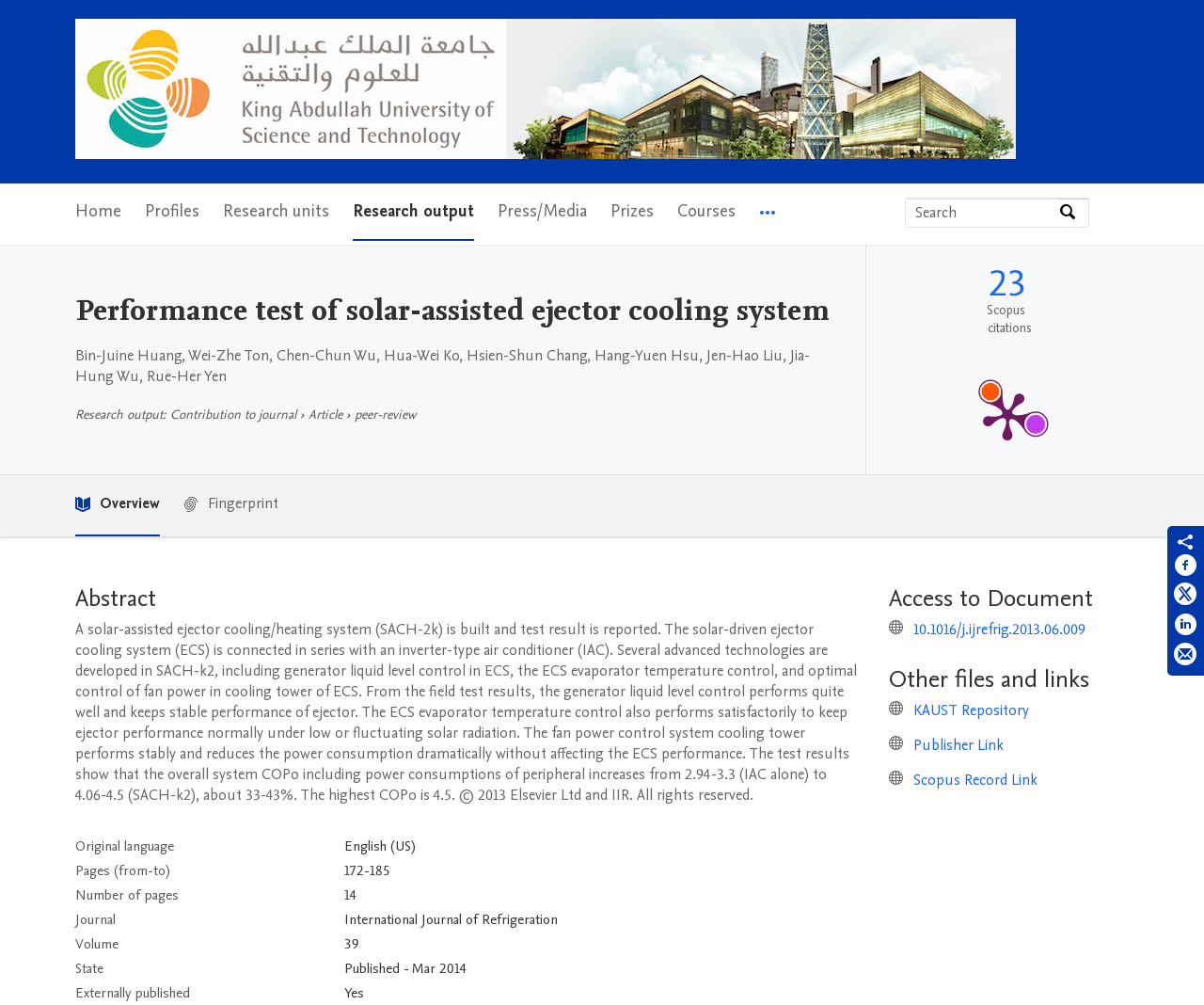Examine the image carefully and respond to the question with a detailed answer: 
What is the name of the journal where the research output is published?

The question asks for the name of the journal where the research output is published. By looking at the webpage, we can find the table with the row 'Journal' and the cell 'International Journal of Refrigeration' which is the name of the journal.